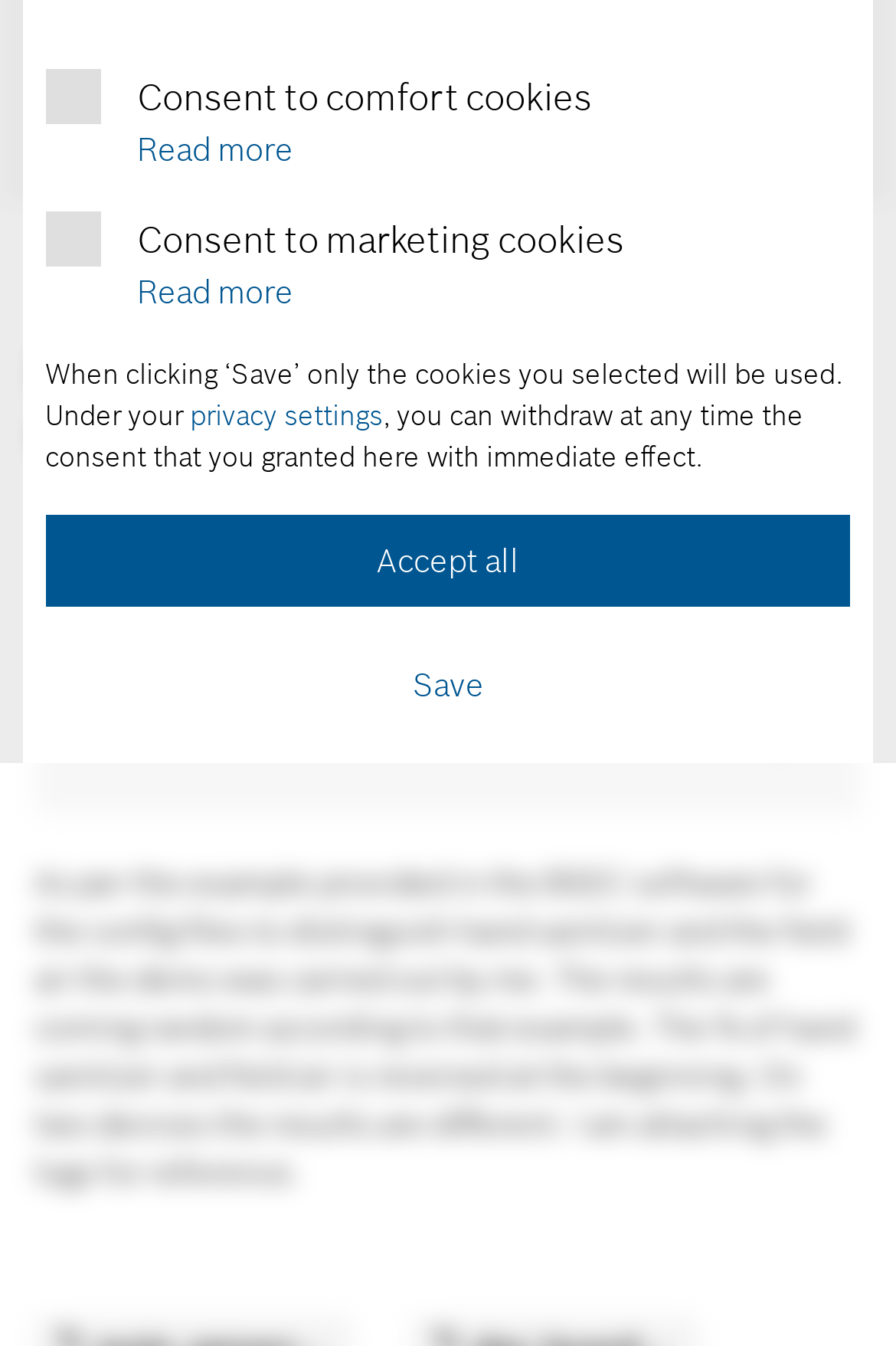Using the provided description: "Save", find the bounding box coordinates of the corresponding UI element. The output should be four float numbers between 0 and 1, in the format [left, top, right, bottom].

[0.05, 0.475, 0.95, 0.543]